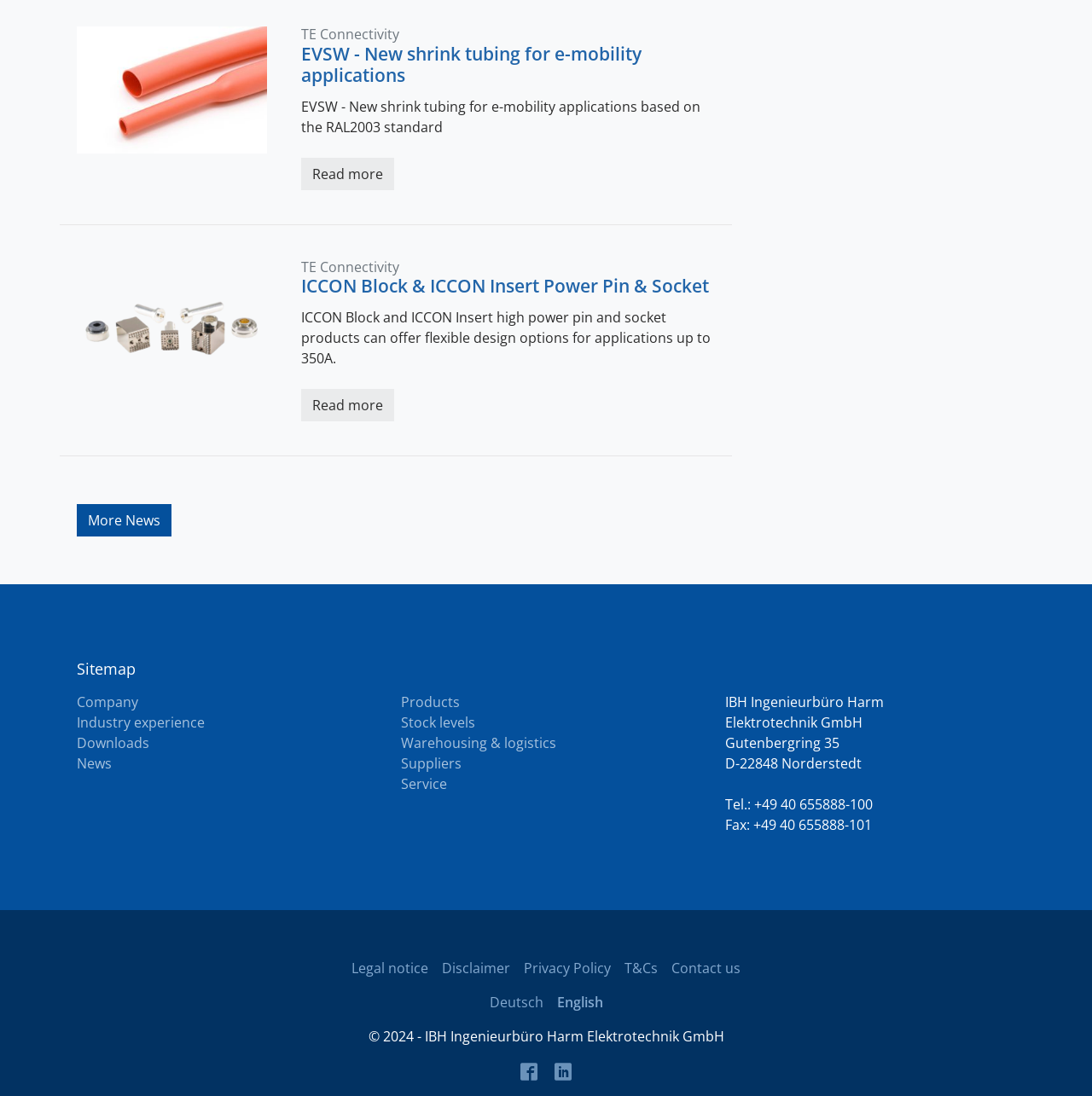Locate the bounding box coordinates of the area where you should click to accomplish the instruction: "Read the latest blog post".

None